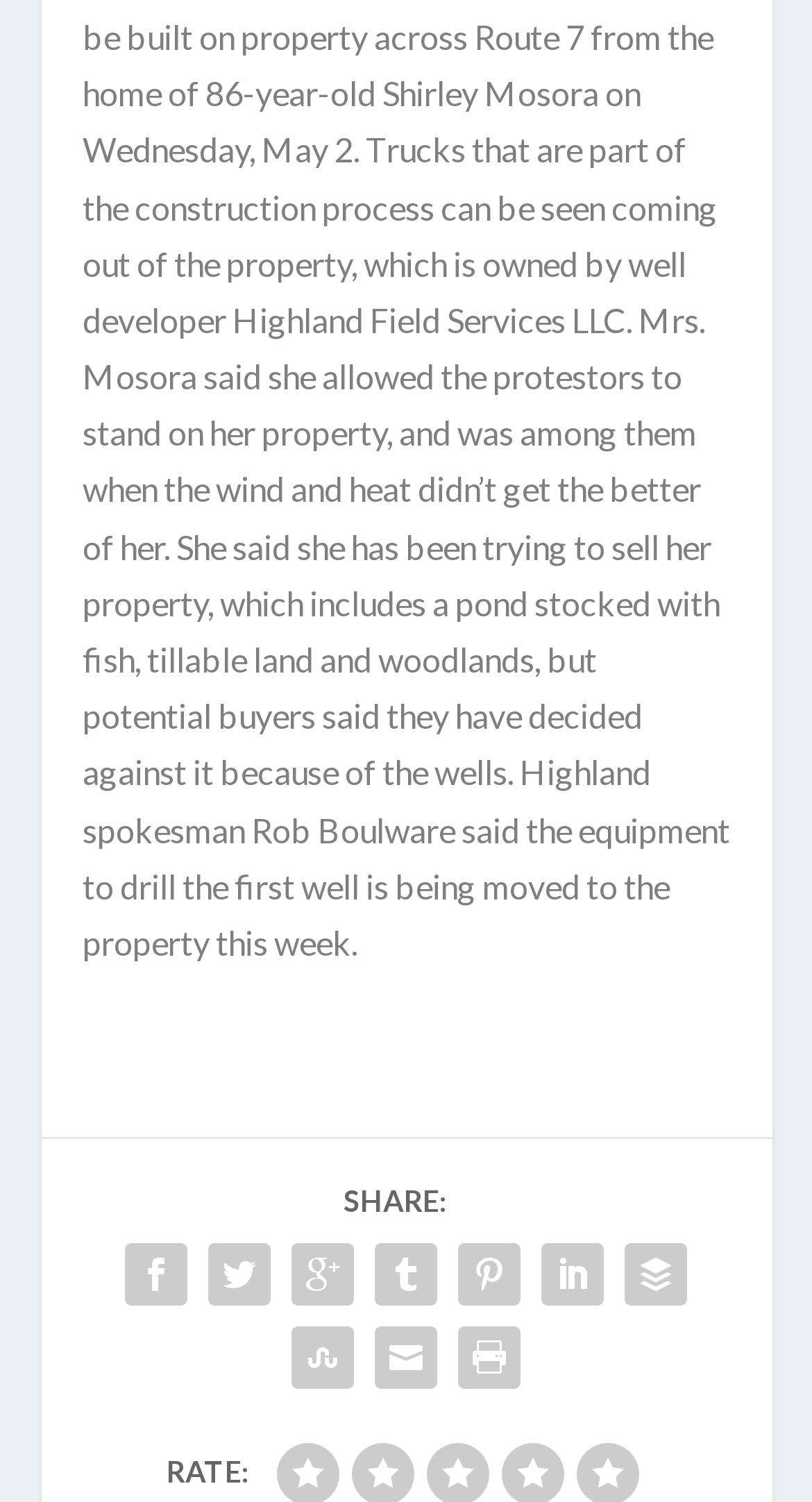Identify the bounding box coordinates of the element to click to follow this instruction: 'Click the share button'. Ensure the coordinates are four float values between 0 and 1, provided as [left, top, right, bottom].

[0.141, 0.821, 0.244, 0.876]